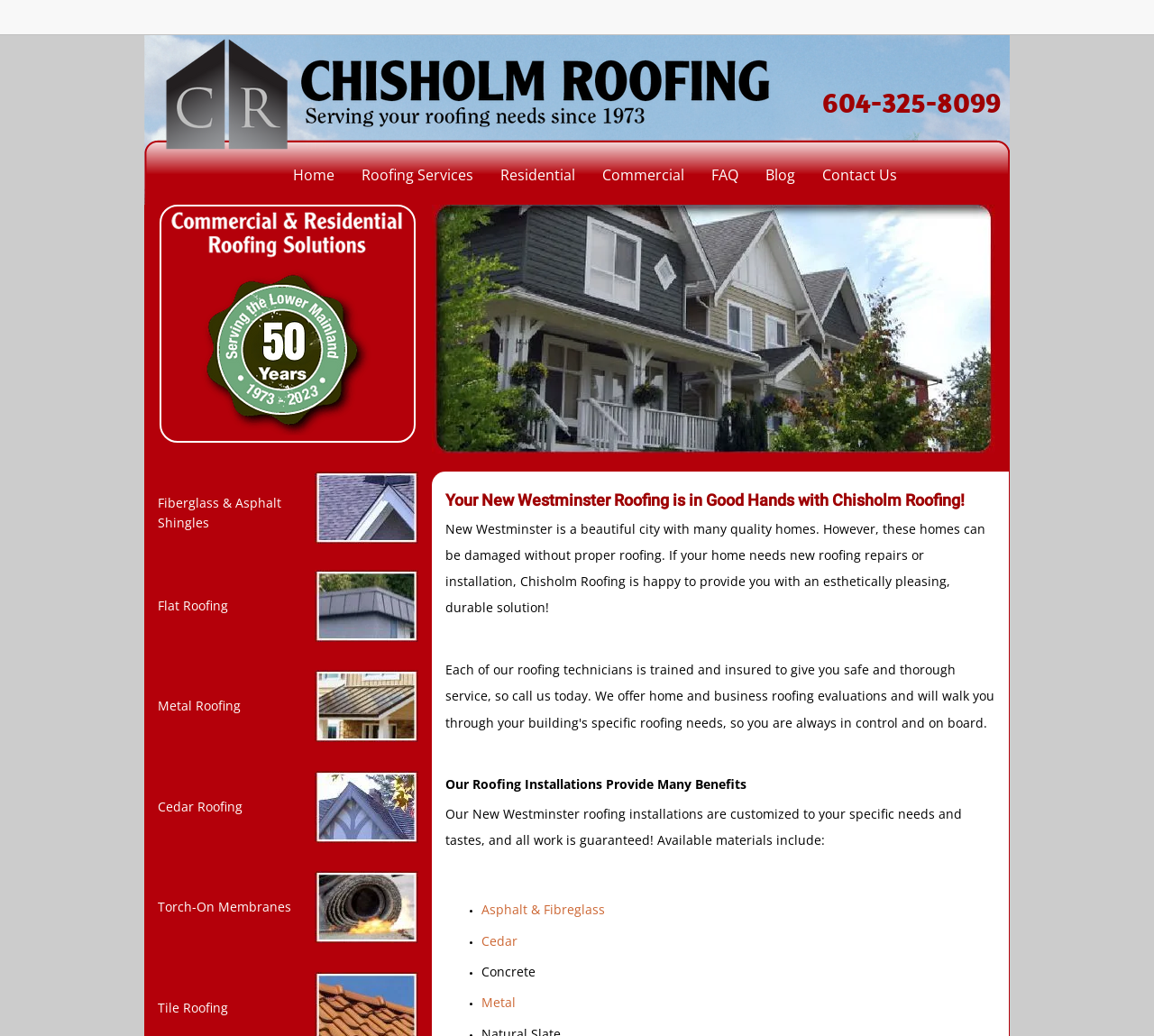What is the phone number to contact the roofing service?
Look at the screenshot and provide an in-depth answer.

I found the phone number by looking at the top-right corner of the webpage, where the phone number '604-325-8099' is displayed.